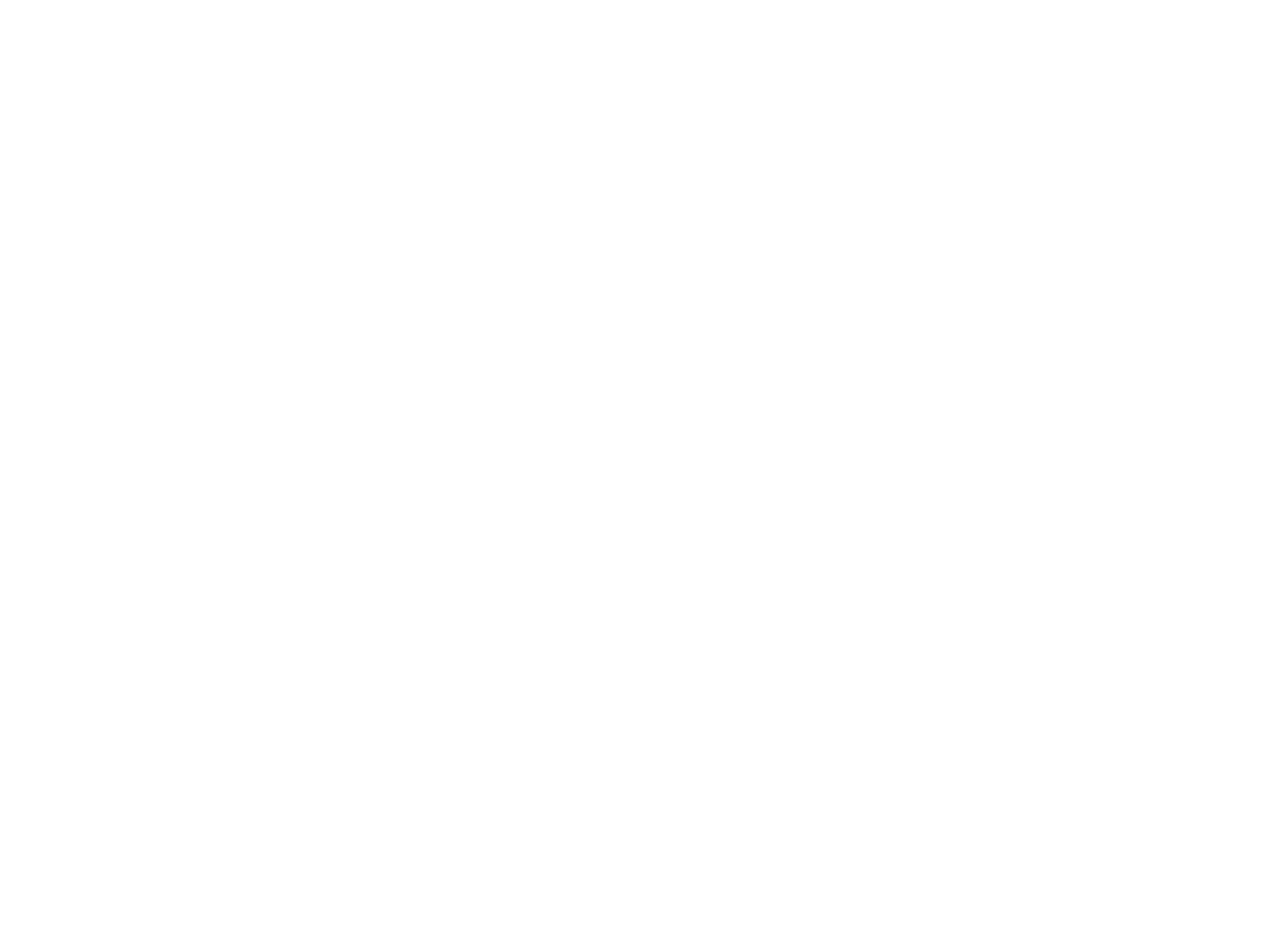Find the bounding box coordinates of the clickable element required to execute the following instruction: "Go to the blog". Provide the coordinates as four float numbers between 0 and 1, i.e., [left, top, right, bottom].

[0.734, 0.586, 0.787, 0.606]